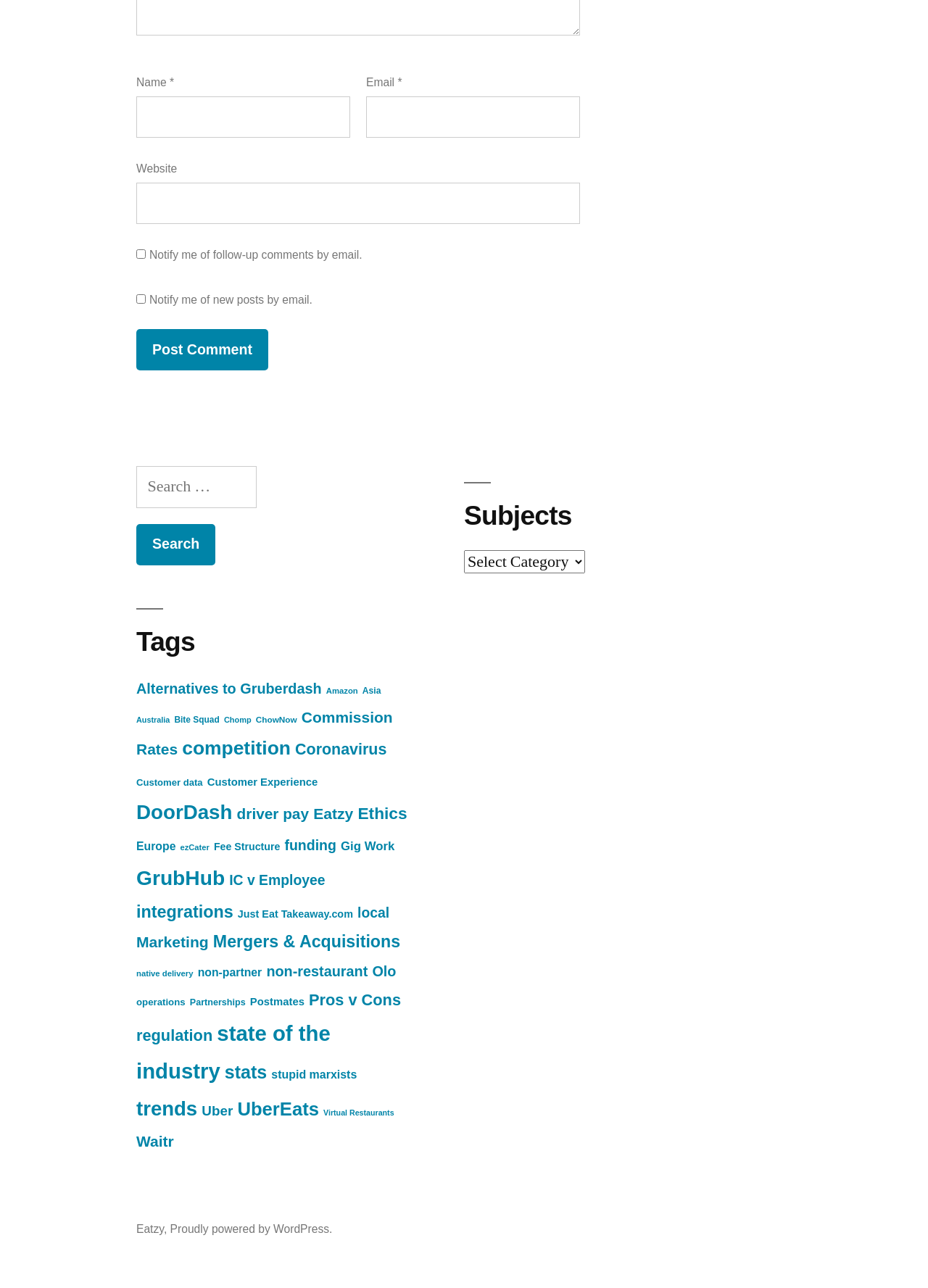Please provide a brief answer to the following inquiry using a single word or phrase:
What is the main topic of the webpage?

Food delivery